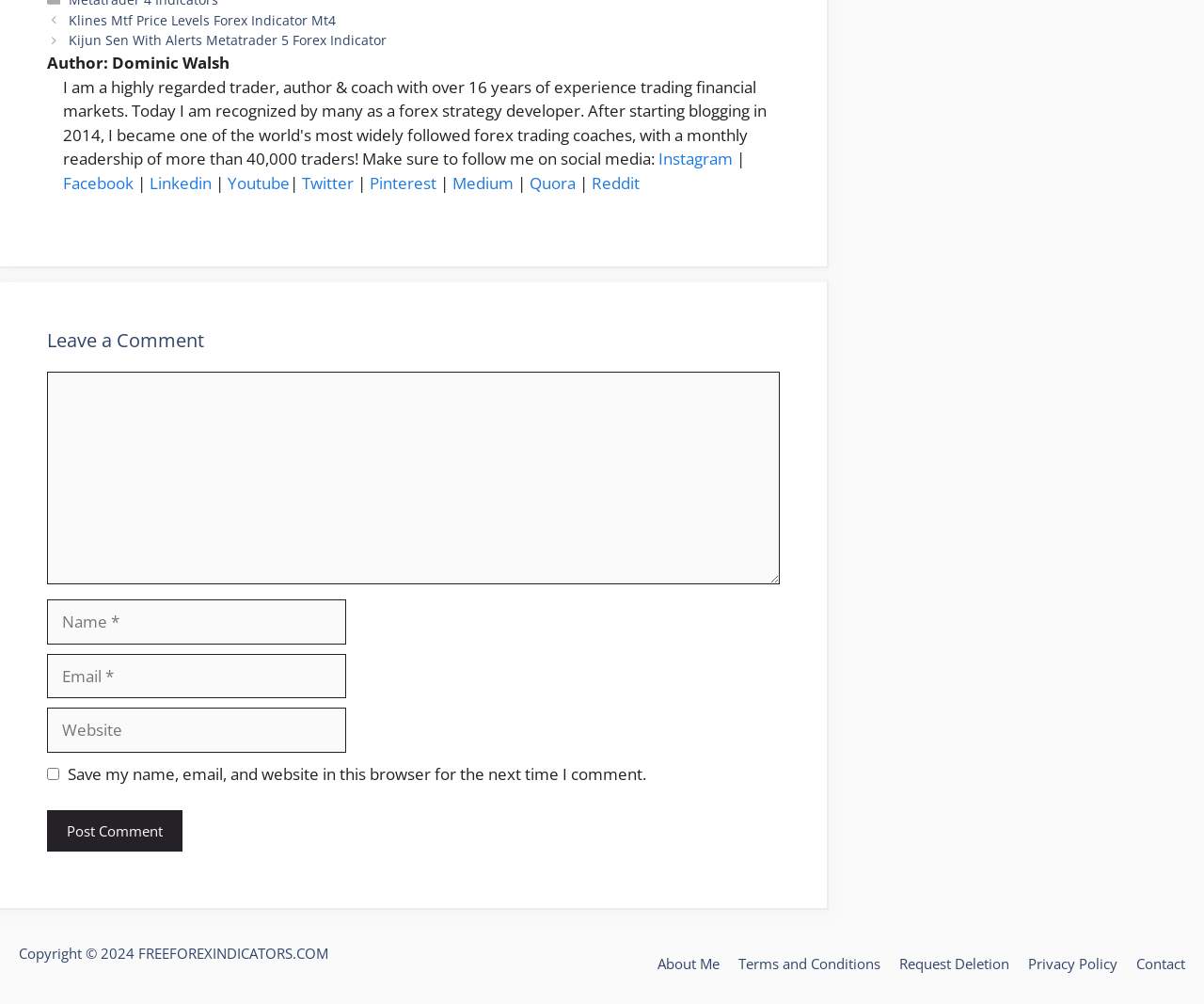Could you find the bounding box coordinates of the clickable area to complete this instruction: "View the blog"?

None